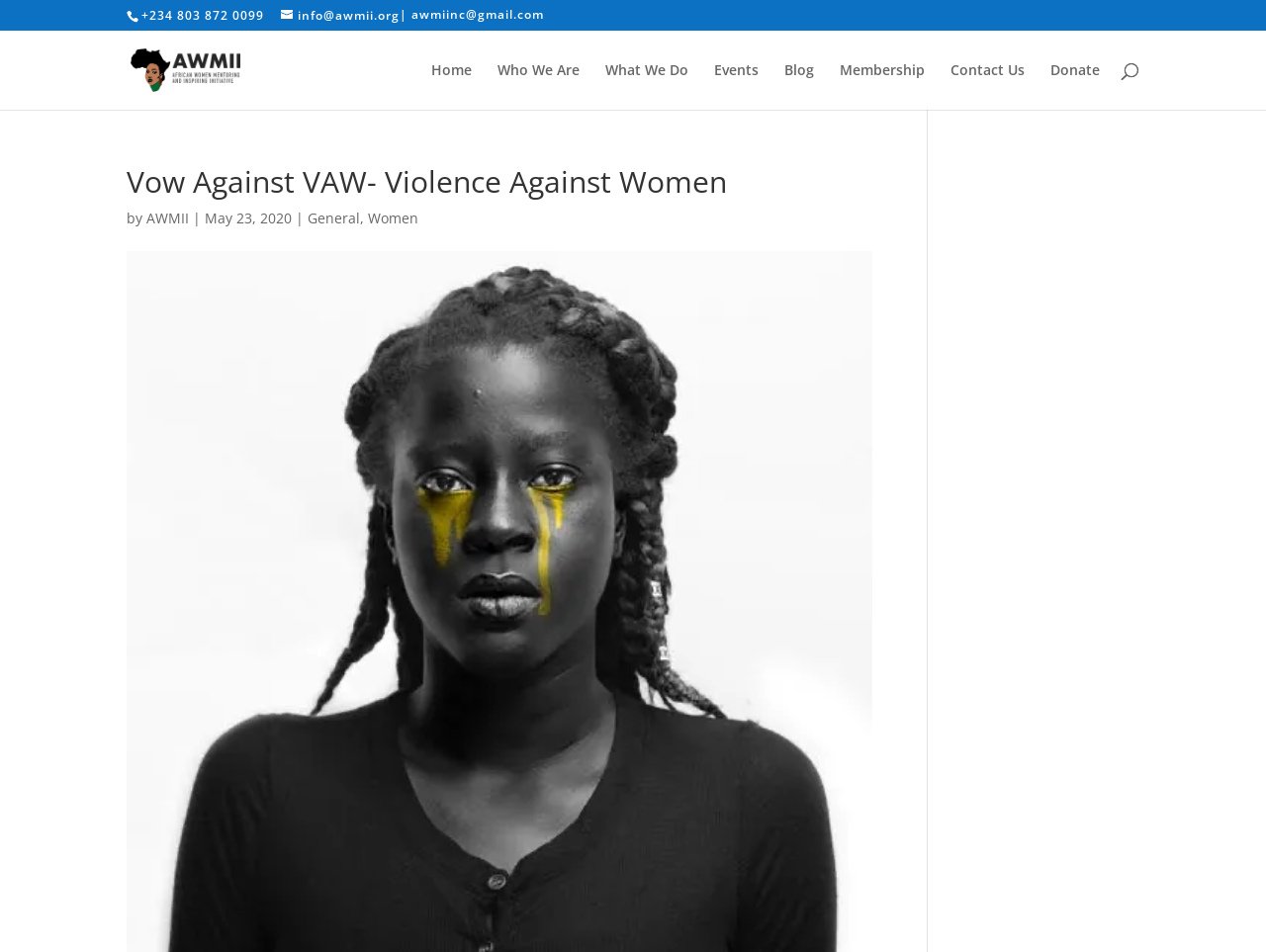Please provide a short answer using a single word or phrase for the question:
How many main navigation links are on the webpage?

8